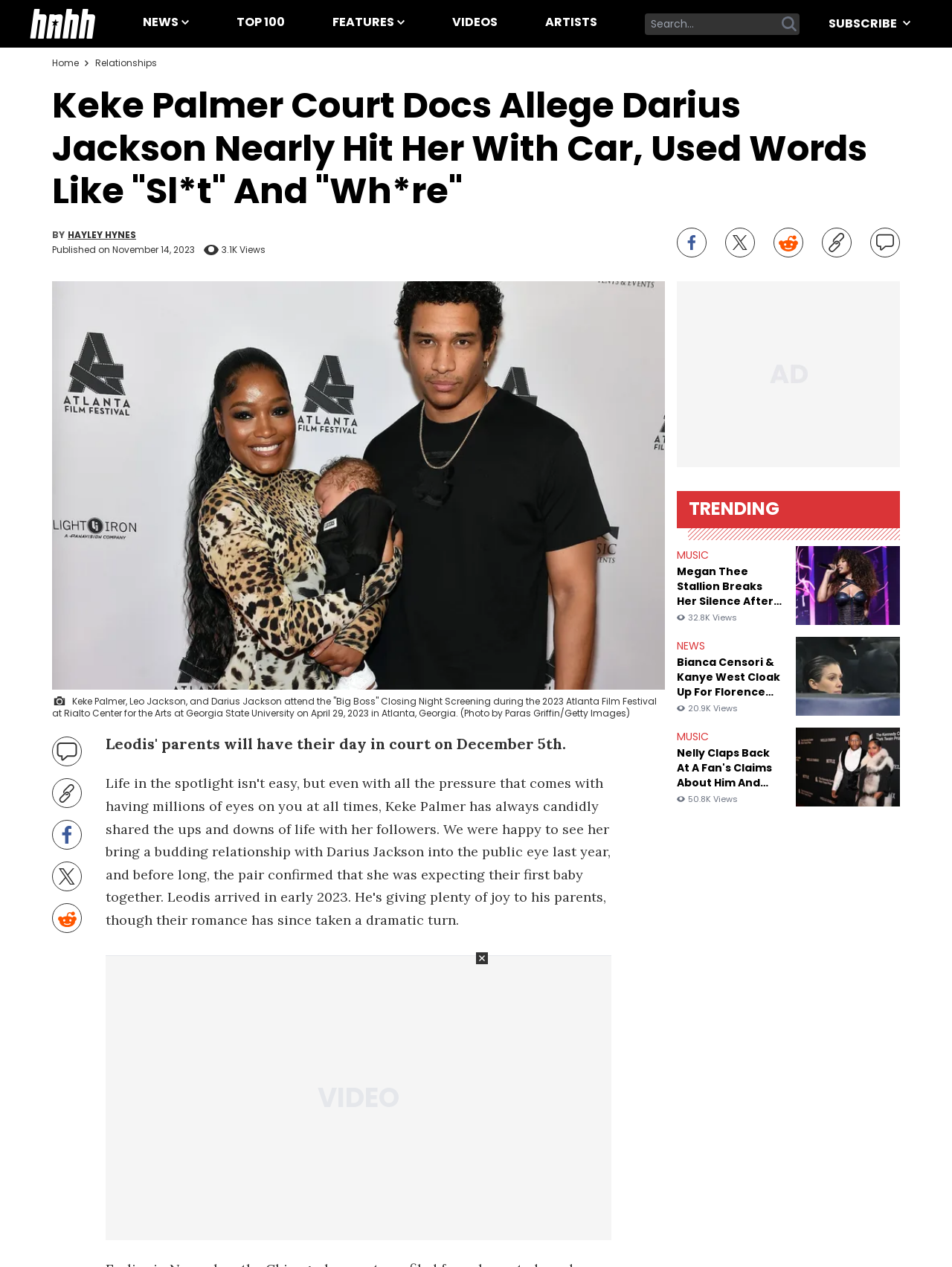Explain the webpage's layout and main content in detail.

This webpage appears to be a news article or blog post about Keke Palmer and Darius Jackson, with a focus on court documents alleging that Darius Jackson nearly hit Keke Palmer with a car and used derogatory language towards her. 

At the top of the page, there is a header section with links to the home page, relationships, and other categories. Below this, there is a heading with the title of the article, followed by the author's name, "HAYLEY HYNES", and the publication date, "November 14, 2023". 

To the right of the heading, there is an image with a share button and a view count of "3.1K". Below this, there are social media sharing buttons for Facebook, X, and Reddit, as well as a button to copy the URL to the clipboard.

The main content of the page is an image of Keke Palmer and Darius Jackson, accompanied by a caption describing the event. Below this, there is a section with trending topics, including buttons for music, news, and other categories, each with an image and a view count.

On the right-hand side of the page, there is a navigation menu with links to news, top 100, features, videos, artists, and a search bar. At the bottom of the page, there is a subscribe button and an image.

Throughout the page, there are various buttons and links to other articles, including "Megan Thee Stallion Breaks Her Silence After AI-Faked Sex Tape Allegedly Surfaces Online", "Bianca Censori & Kanye West Cloak Up For Florence Airport With Bizarre Outfits", and "Nelly Claps Back At A Fan's Claims About Him And Ashanti".